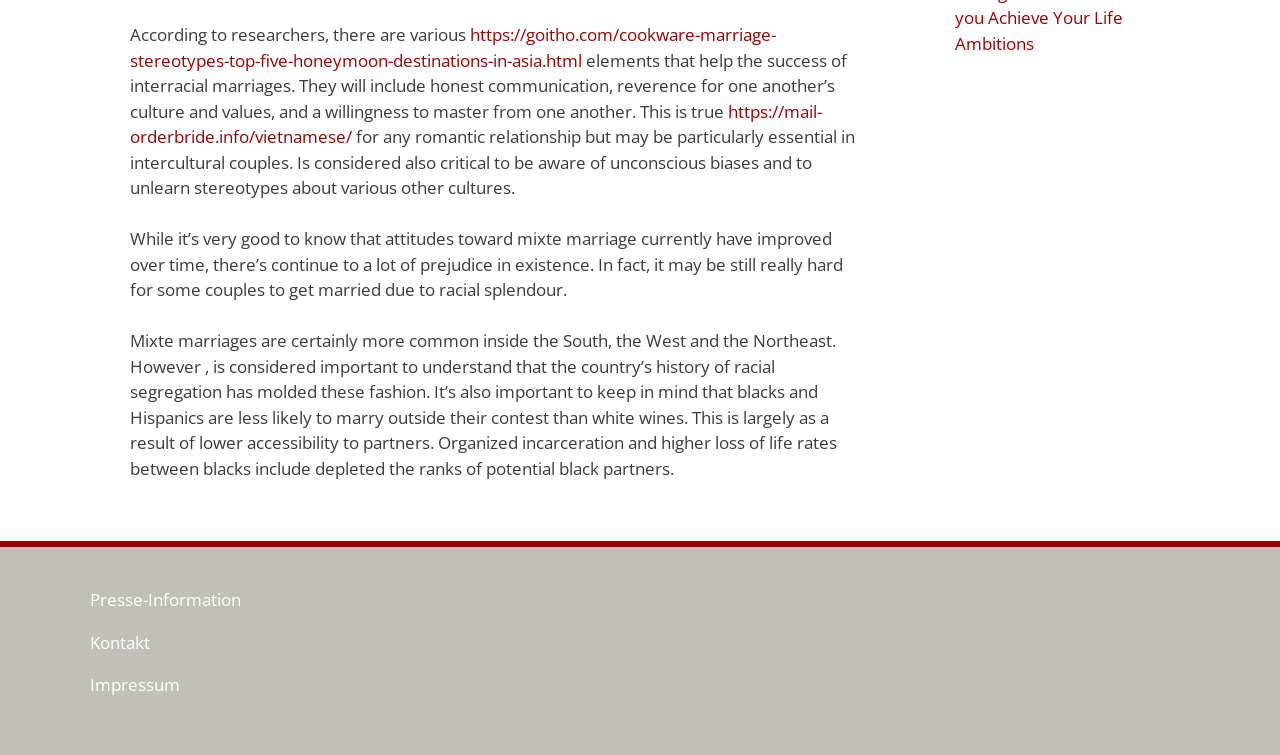Using the element description https://goitho.com/cookware-marriage-stereotypes-top-five-honeymoon-destinations-in-asia.html, predict the bounding box coordinates for the UI element. Provide the coordinates in (top-left x, top-left y, bottom-right x, bottom-right y) format with values ranging from 0 to 1.

[0.102, 0.03, 0.606, 0.095]